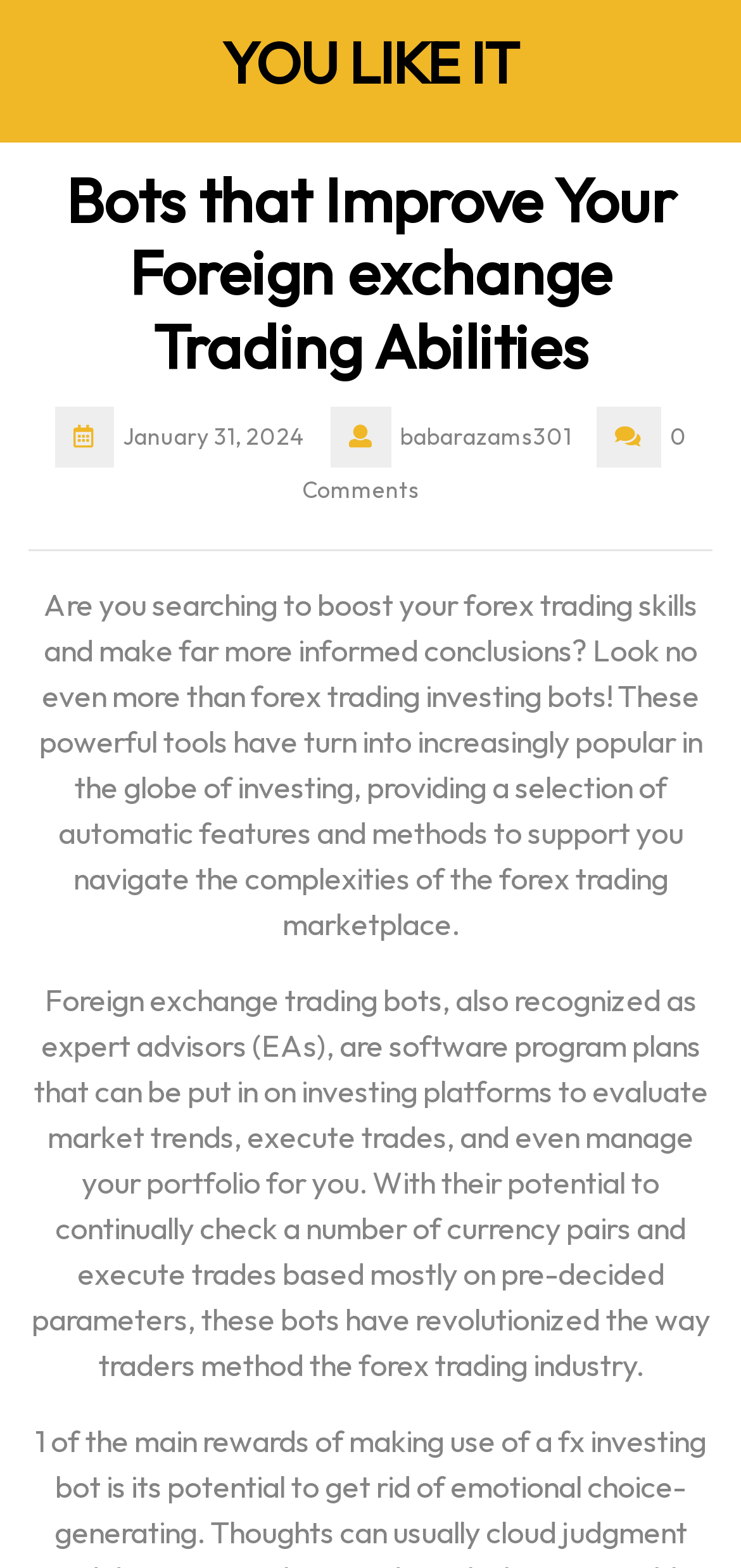Bounding box coordinates are specified in the format (top-left x, top-left y, bottom-right x, bottom-right y). All values are floating point numbers bounded between 0 and 1. Please provide the bounding box coordinate of the region this sentence describes: YOU LIKE IT

[0.299, 0.017, 0.701, 0.063]